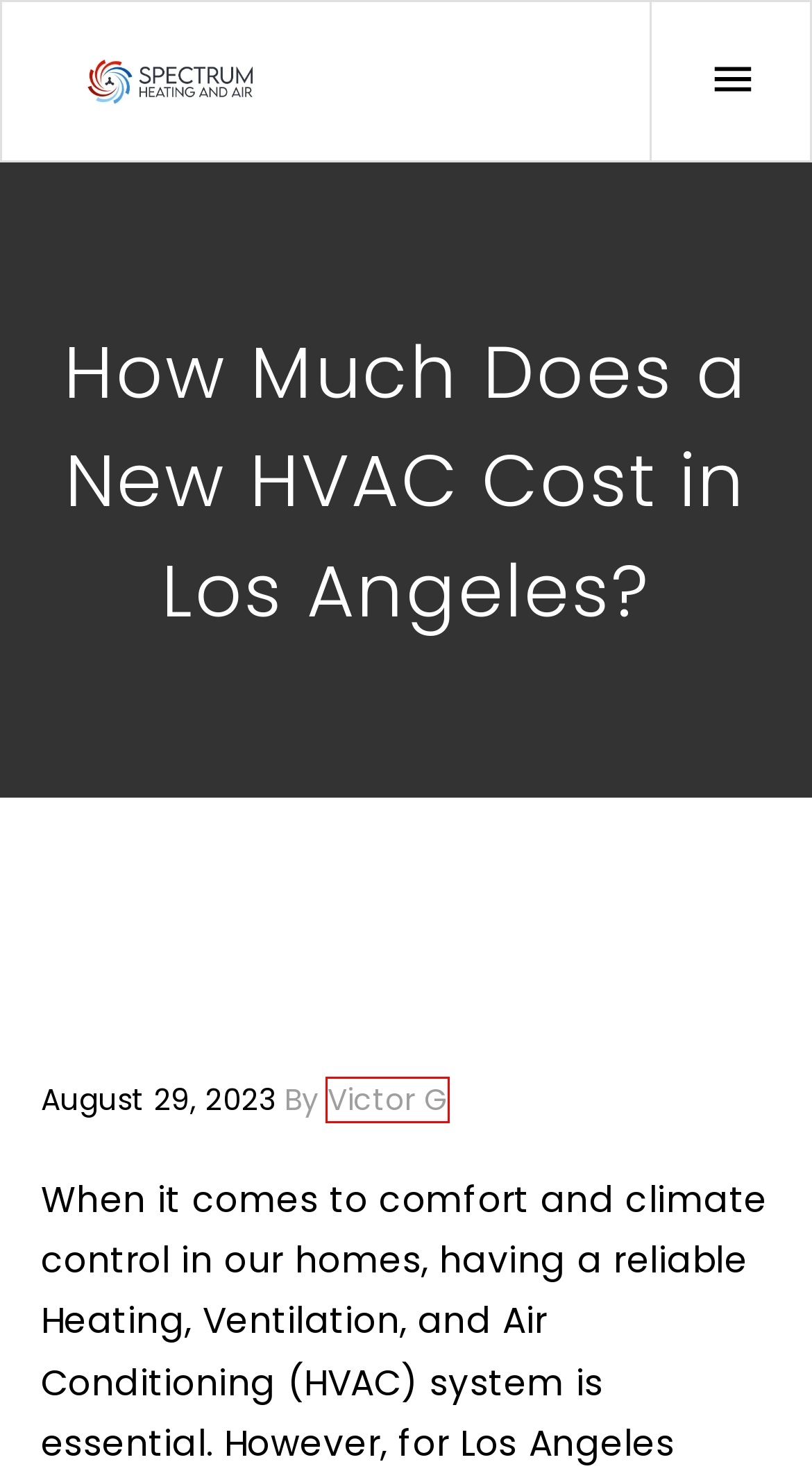You have a screenshot of a webpage with a red rectangle bounding box around a UI element. Choose the best description that matches the new page after clicking the element within the bounding box. The candidate descriptions are:
A. HVAC Cost in Los Angeles Archives - Spectrum Heating and Air
B. HVAC Services in Greater Los Angeles Area | Spectrum Heating and Air
C. Does HVAC Use More Electricity? - Spectrum Heating and Air
D. What is the Most Expensive Home HVAC? - Spectrum Heating and Air
E. Victor G, Author at Spectrum Heating and Air
F. HVAC Installation | Spectrum Heating & Air
G. How do I choose an Air Conditioner for my Home - Spectrum Heating and Air
H. How Much Does a New HVAC System Add to the Value of a House? - Spectrum Heating and Air

E